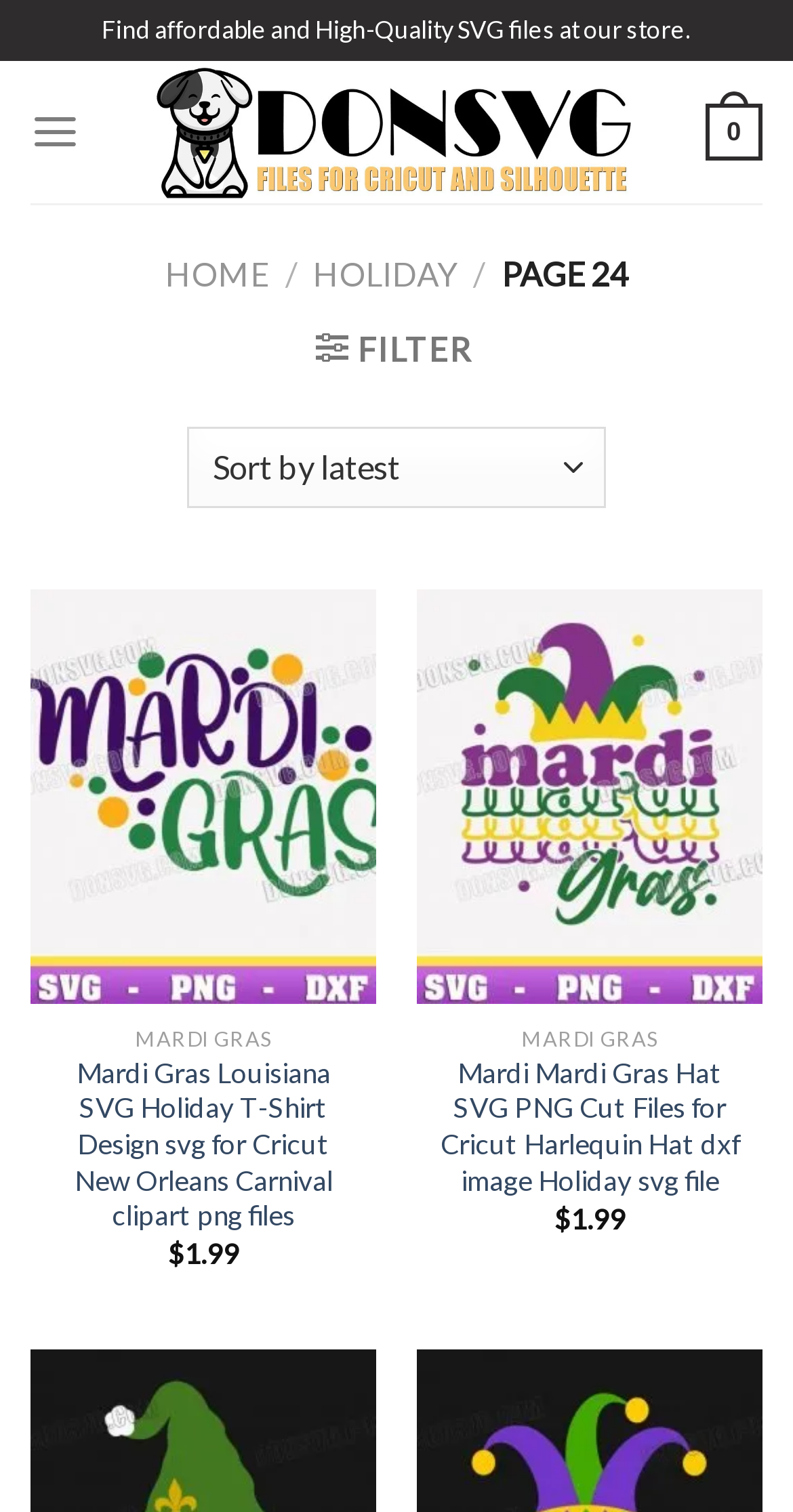How many holiday SVG files are displayed on this page?
Please answer the question with a single word or phrase, referencing the image.

2